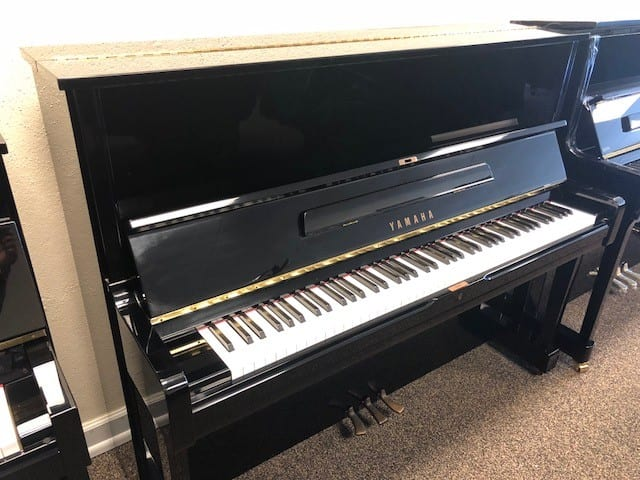Answer the question briefly using a single word or phrase: 
What is the purpose of the piano's legs?

To provide durability